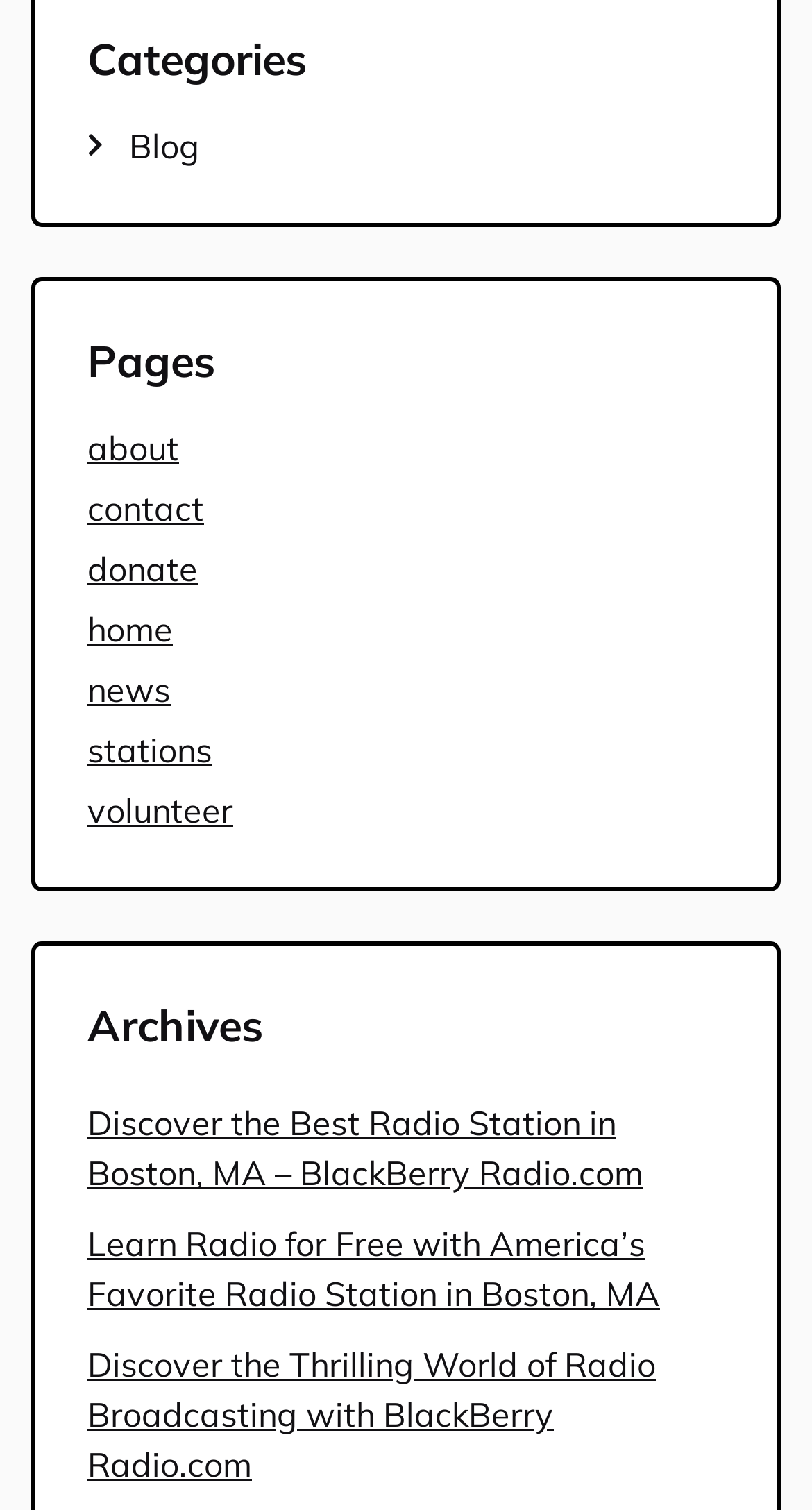Determine the bounding box for the UI element as described: "contact". The coordinates should be represented as four float numbers between 0 and 1, formatted as [left, top, right, bottom].

[0.108, 0.323, 0.251, 0.351]